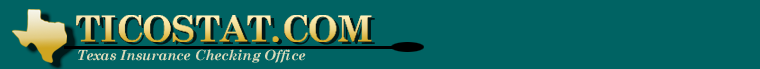Elaborate on all the key elements and details present in the image.

The image prominently displays the logo and header for TicoStat.com, the official website of the Texas Insurance Checking Office (TICO). The design features a vibrant teal background with golden lettering that reads "TICOSTAT.COM." Below the main title, in smaller text, it states "Texas Insurance Checking Office," emphasizing the organization's role as a statistical agent for the Texas Department of Insurance. A silhouette of the state of Texas is integrated into the design, further reinforcing the regional focus of the website and its services. This branding conveys professionalism and authority in the insurance sector, reflecting TICO's commitment to data collection and statistical reporting.